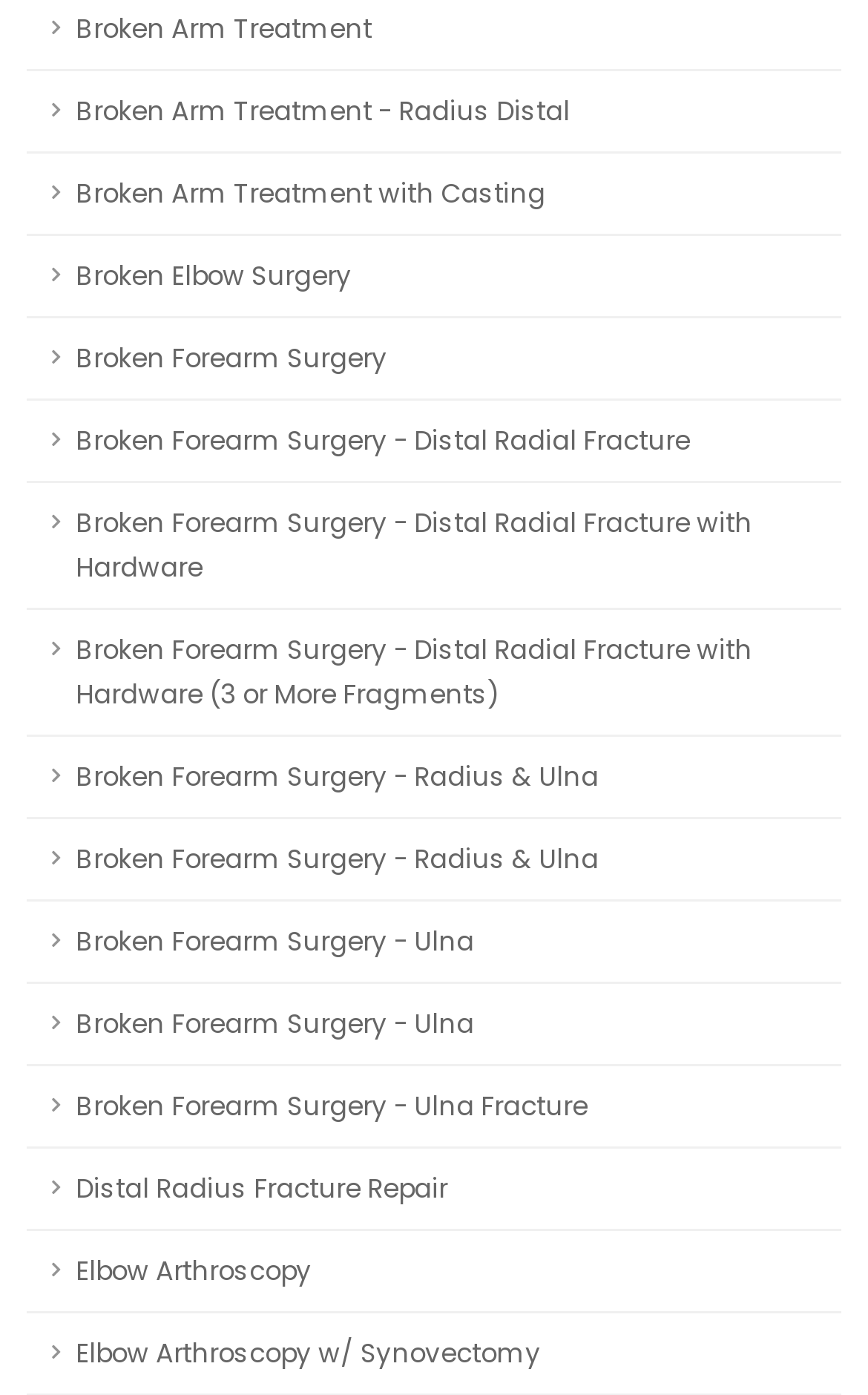How many links are there on the webpage?
Refer to the screenshot and respond with a concise word or phrase.

17